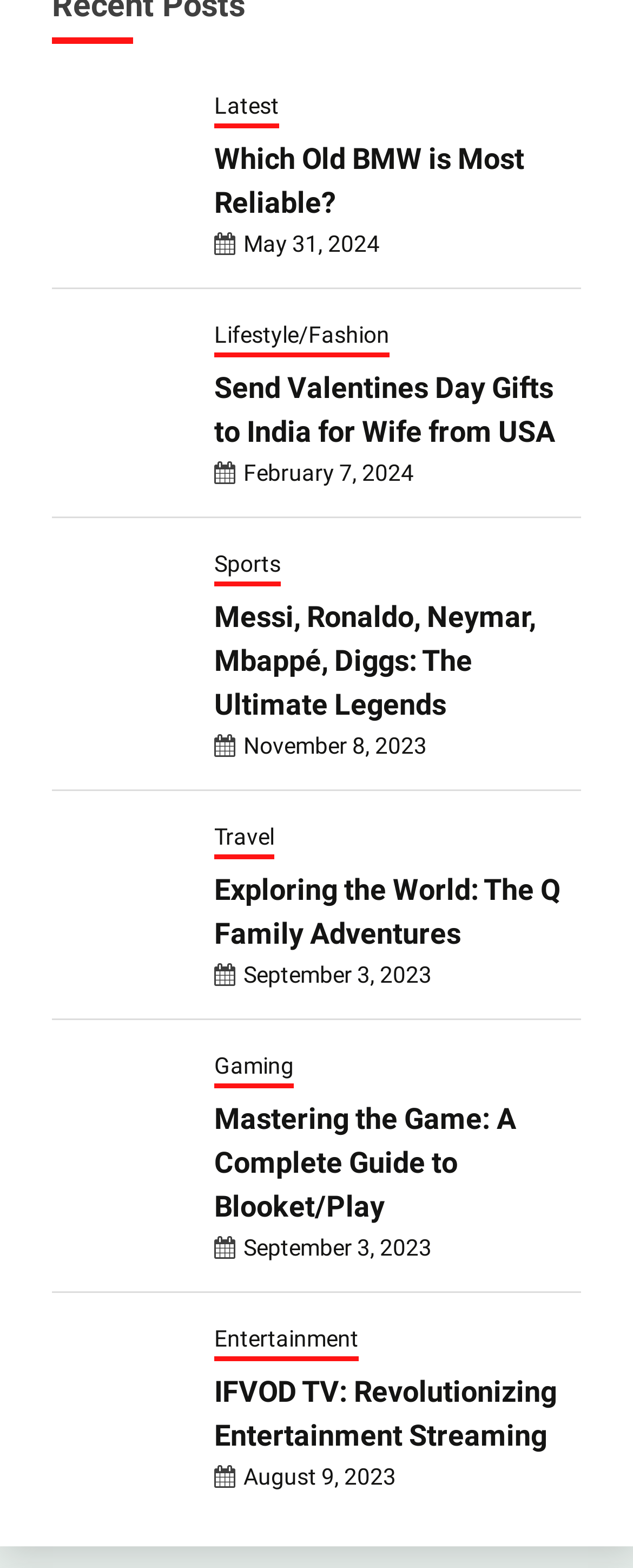Provide a brief response to the question below using a single word or phrase: 
What is the topic of the article 'Which Old BMW is Most Reliable?'?

BMW Motorcycle